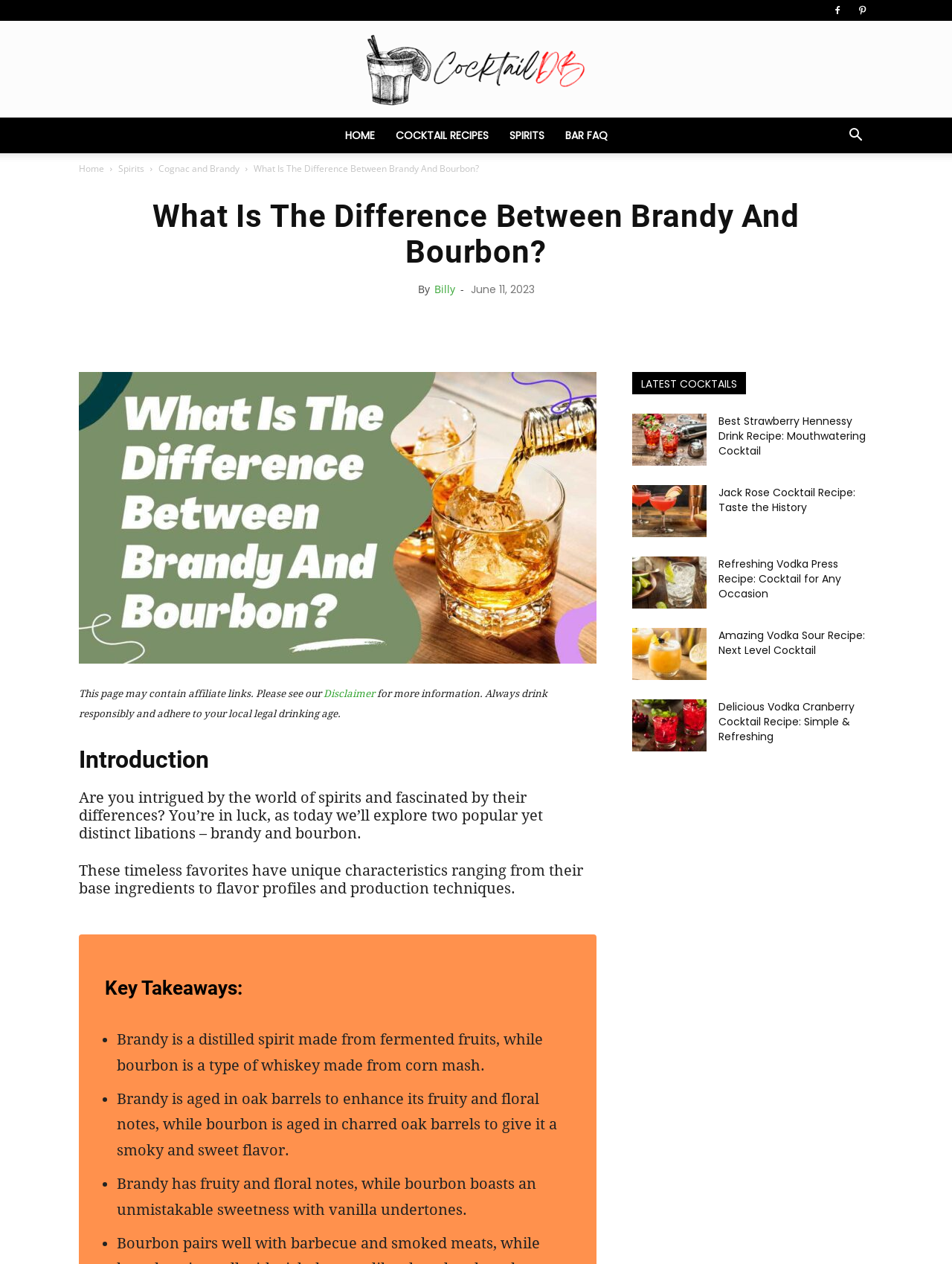Please identify the bounding box coordinates of the element's region that I should click in order to complete the following instruction: "Read the article about the difference between brandy and bourbon". The bounding box coordinates consist of four float numbers between 0 and 1, i.e., [left, top, right, bottom].

[0.083, 0.294, 0.627, 0.525]